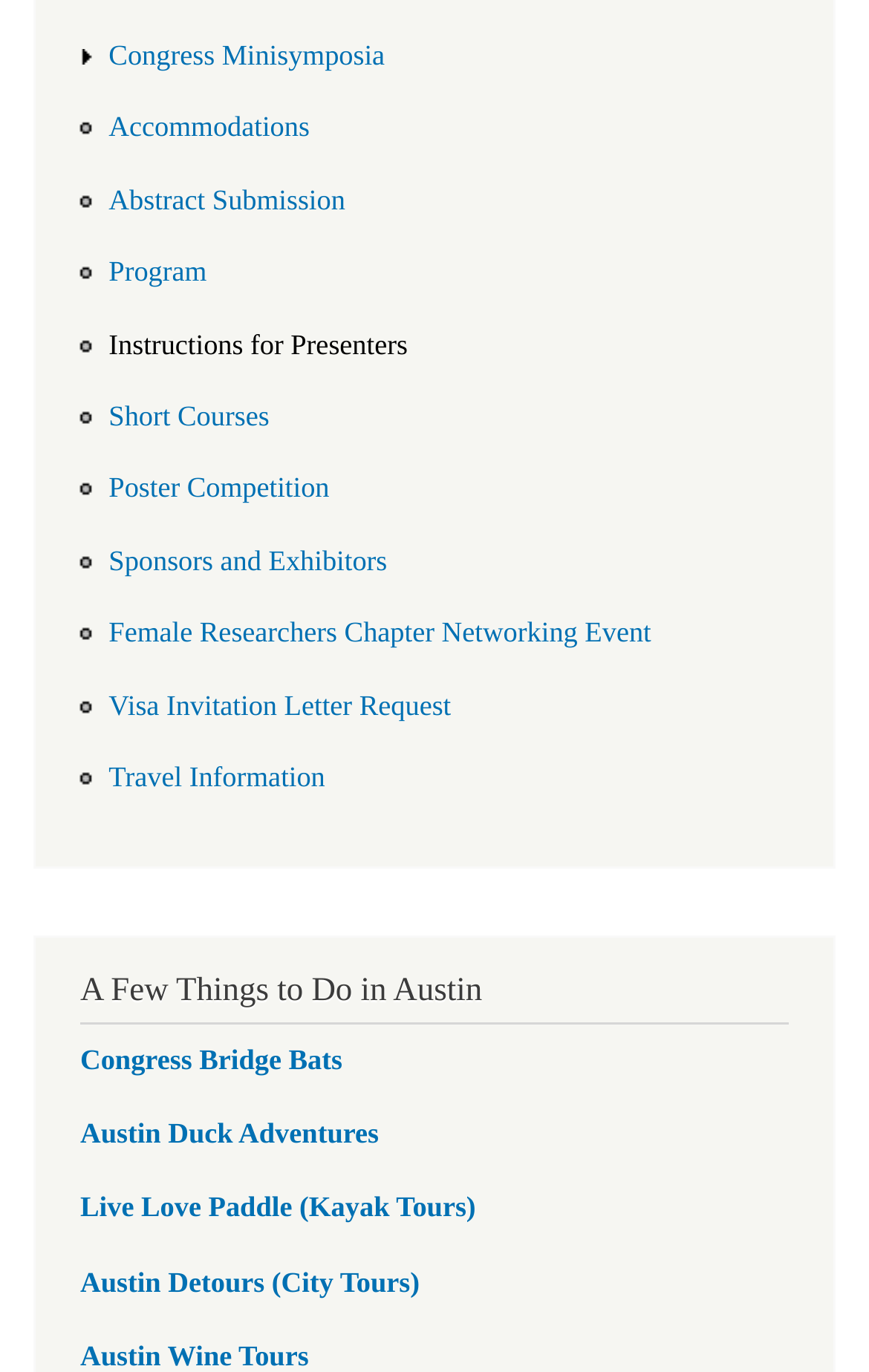Please locate the bounding box coordinates of the element's region that needs to be clicked to follow the instruction: "Explore travel information". The bounding box coordinates should be provided as four float numbers between 0 and 1, i.e., [left, top, right, bottom].

[0.125, 0.539, 0.374, 0.595]